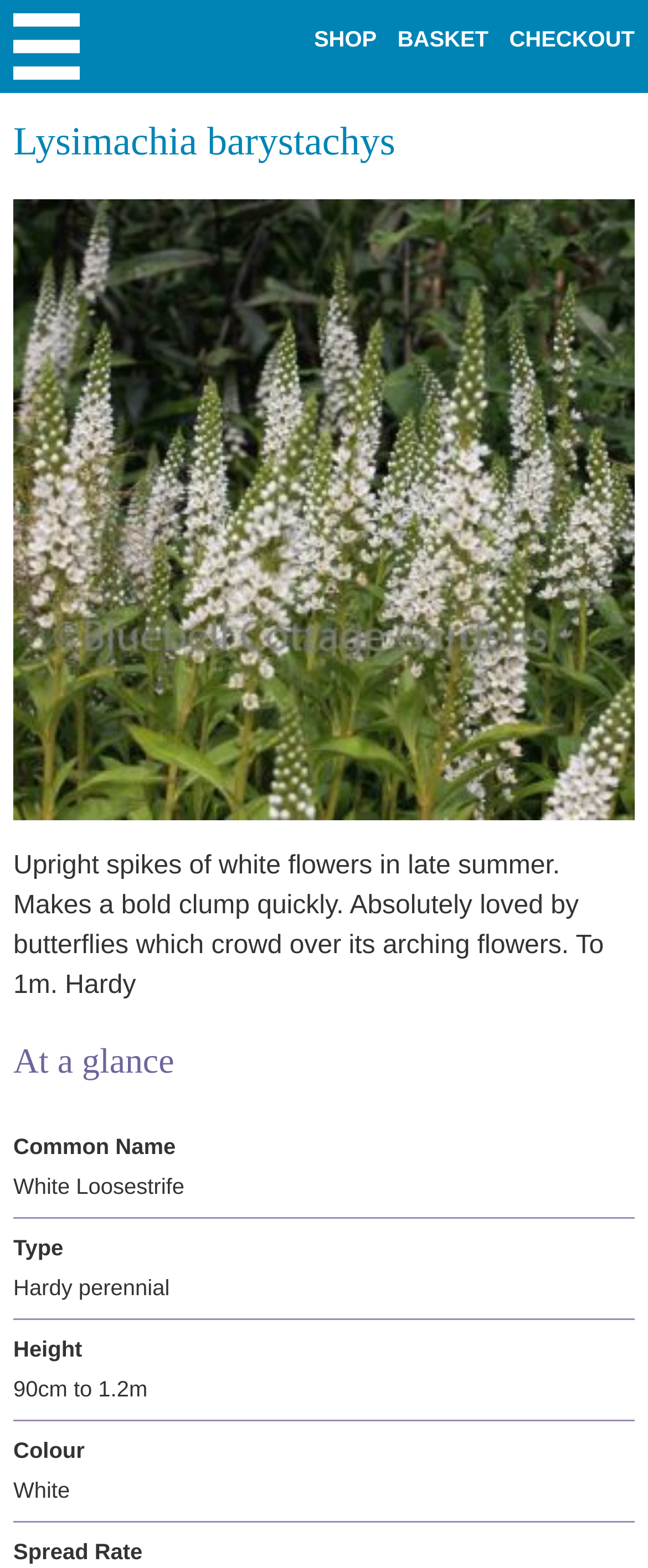Please study the image and answer the question comprehensively:
What is the color of the flowers of Lysimachia barystachys?

I determined the answer by looking at the 'Colour' section under 'At a glance', which states that the flowers of Lysimachia barystachys are white.